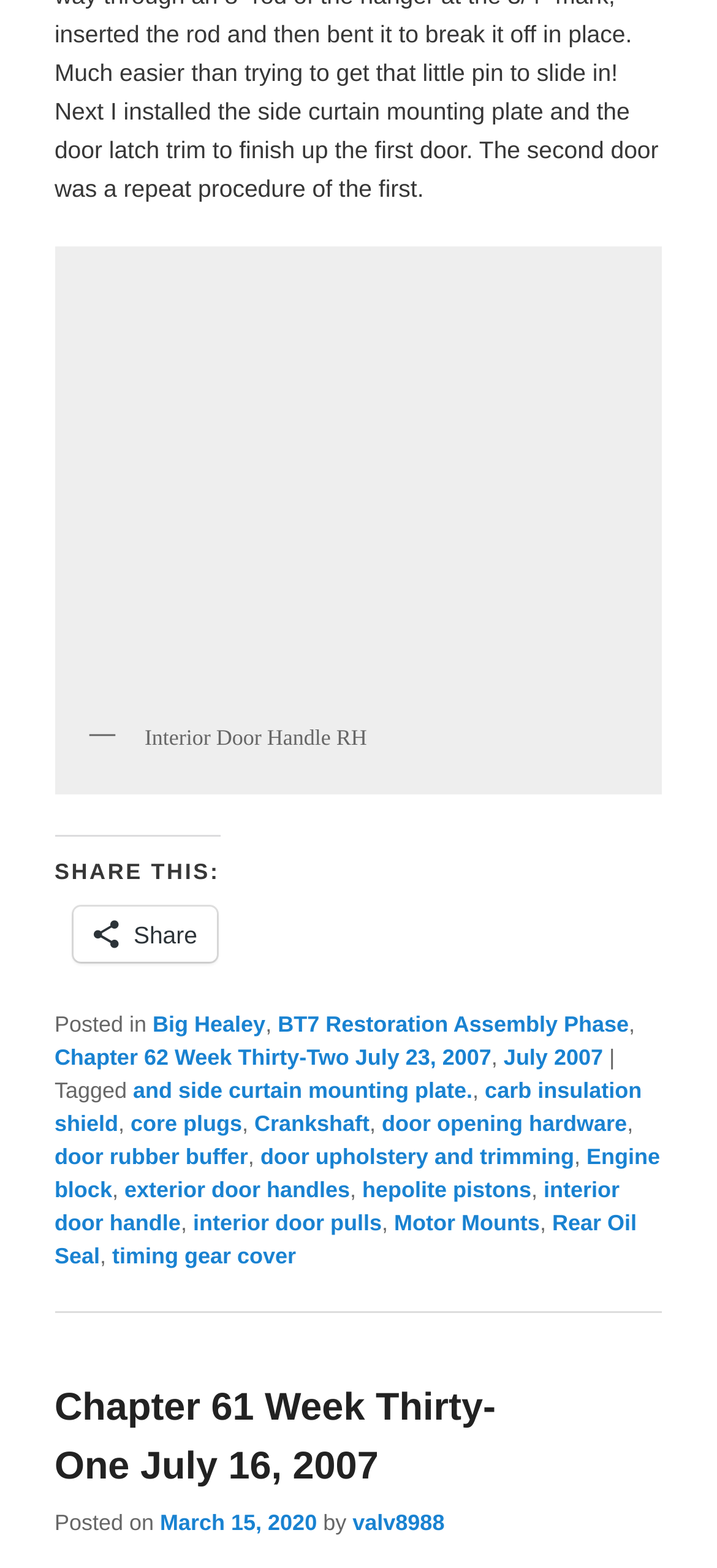Determine the bounding box of the UI element mentioned here: "July 2007". The coordinates must be in the format [left, top, right, bottom] with values ranging from 0 to 1.

[0.702, 0.666, 0.841, 0.682]